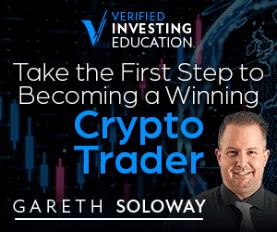Elaborate on the various elements present in the image.

The image features an engaging promotional banner for "Verified Investing Education," aimed at aspiring cryptocurrency traders. It encourages viewers to "Take the First Step to Becoming a Winning Crypto Trader." The quote emphasizes the education and strategies offered, emphasizing their importance in achieving success in crypto trading. Accompanying the text is a confident portrait of Gareth Soloway, likely indicating his role as an instructor or leader within this educational program. The background showcases a digital financial graph, enhancing the theme of investment and trading.